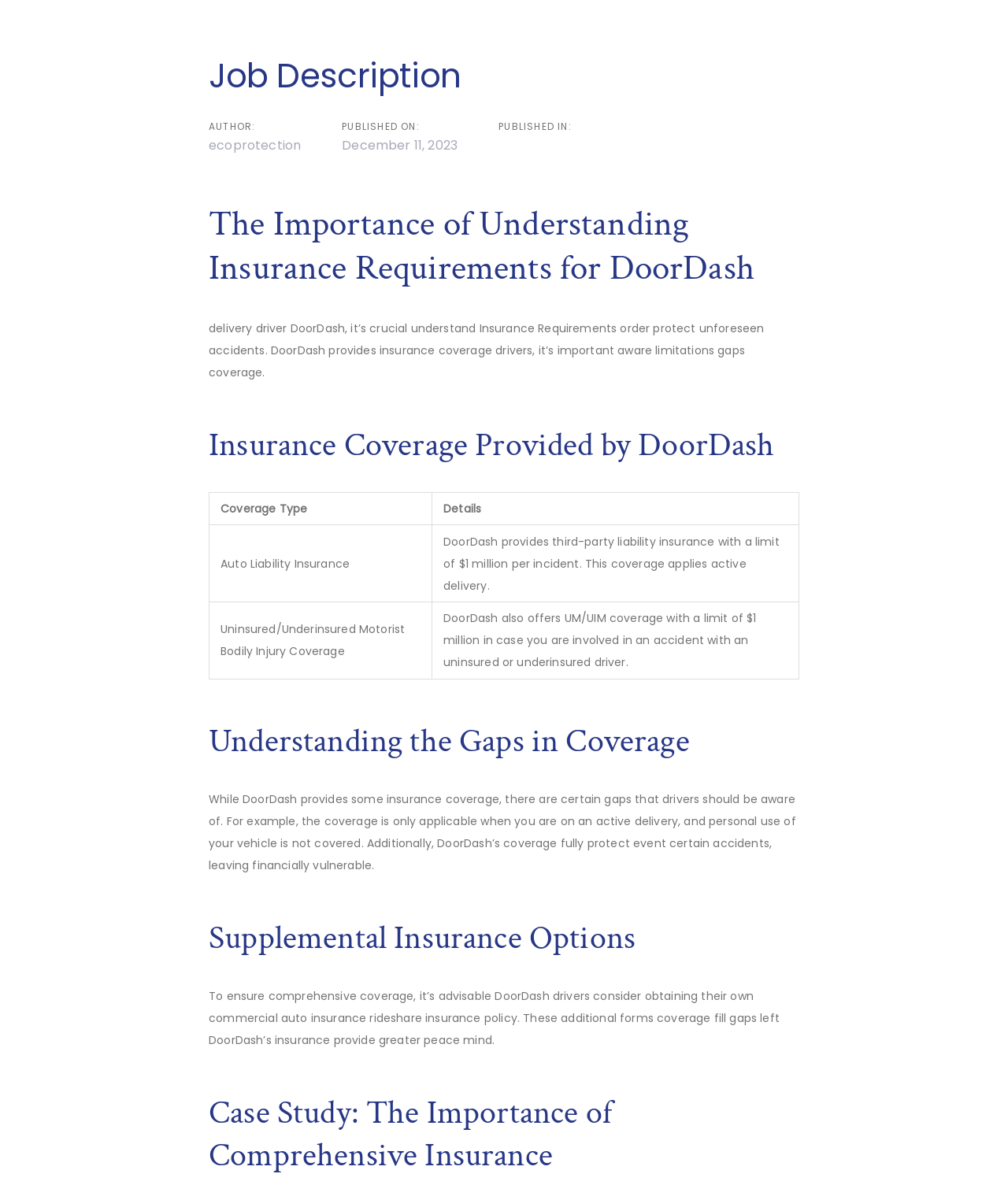Provide an in-depth caption for the contents of the webpage.

This webpage is about understanding the insurance requirements for DoorDash drivers, specifically the legal obligations and coverage provided by DoorDash. At the top, there is a header section with the title "Job Description" and information about the author and publication date. 

Below the header section, there is a heading that emphasizes the importance of understanding insurance requirements for DoorDash drivers. The following paragraph explains that DoorDash provides insurance coverage for drivers, but it's crucial to be aware of the limitations and gaps in coverage.

Next, there is a section about the insurance coverage provided by DoorDash, which includes a table with two columns: "Coverage Type" and "Details". The table lists two types of coverage: Auto Liability Insurance and Uninsured/Underinsured Motorist Bodily Injury Coverage, along with their respective details.

Following the table, there is a section about understanding the gaps in coverage, which explains that DoorDash's coverage is only applicable during active deliveries and does not cover personal use of the vehicle. Additionally, the coverage may not fully protect drivers in certain accidents, leaving them financially vulnerable.

The next section discusses supplemental insurance options, advising DoorDash drivers to consider obtaining their own commercial auto insurance or rideshare insurance policy to ensure comprehensive coverage and greater peace of mind.

Finally, there is a case study section that highlights the importance of comprehensive insurance for DoorDash drivers.